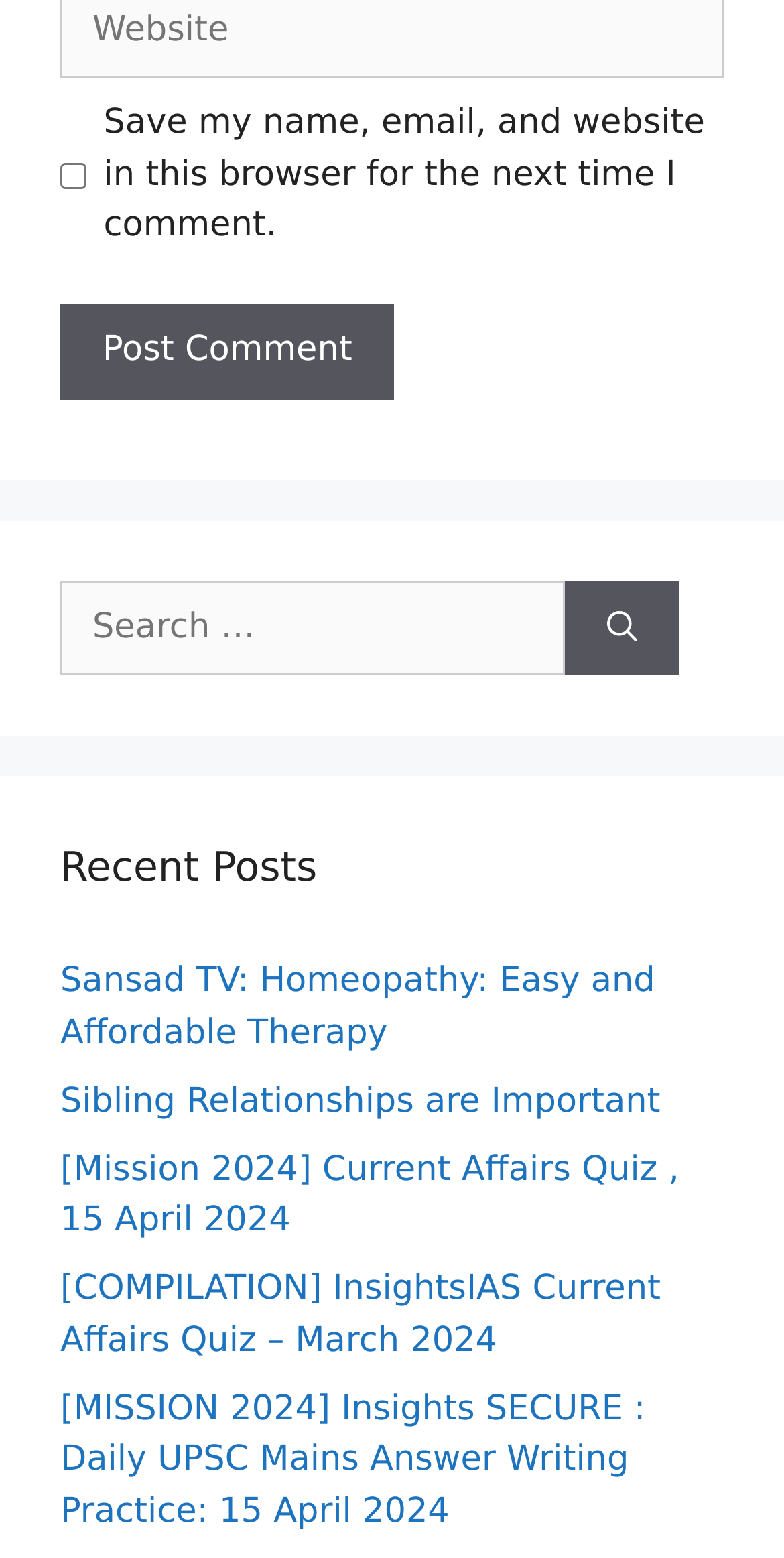How many links are there under 'Recent Posts'?
Using the image as a reference, answer the question with a short word or phrase.

4